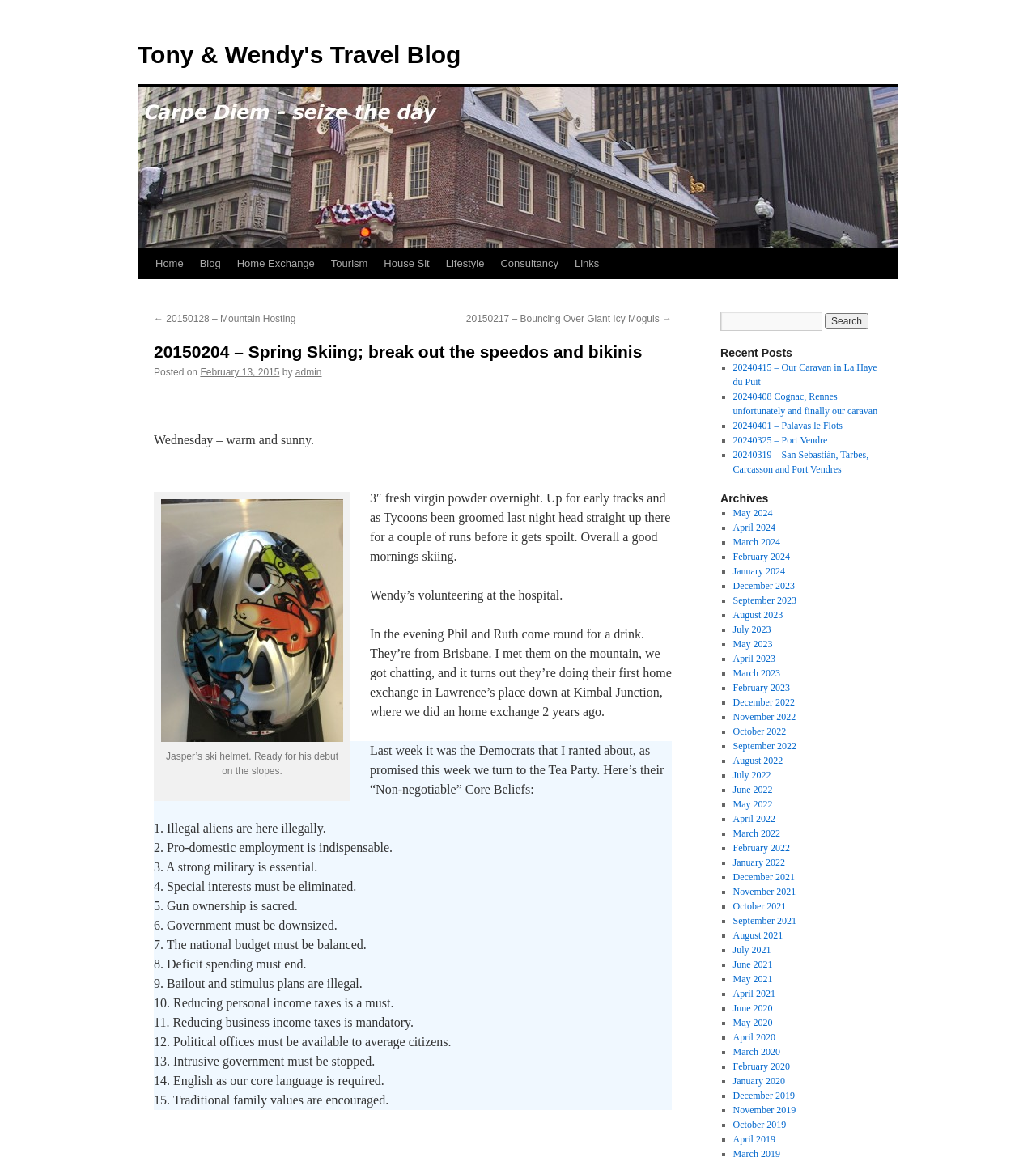Determine the bounding box coordinates for the area that should be clicked to carry out the following instruction: "View the 'Recent Posts'".

[0.695, 0.299, 0.852, 0.311]